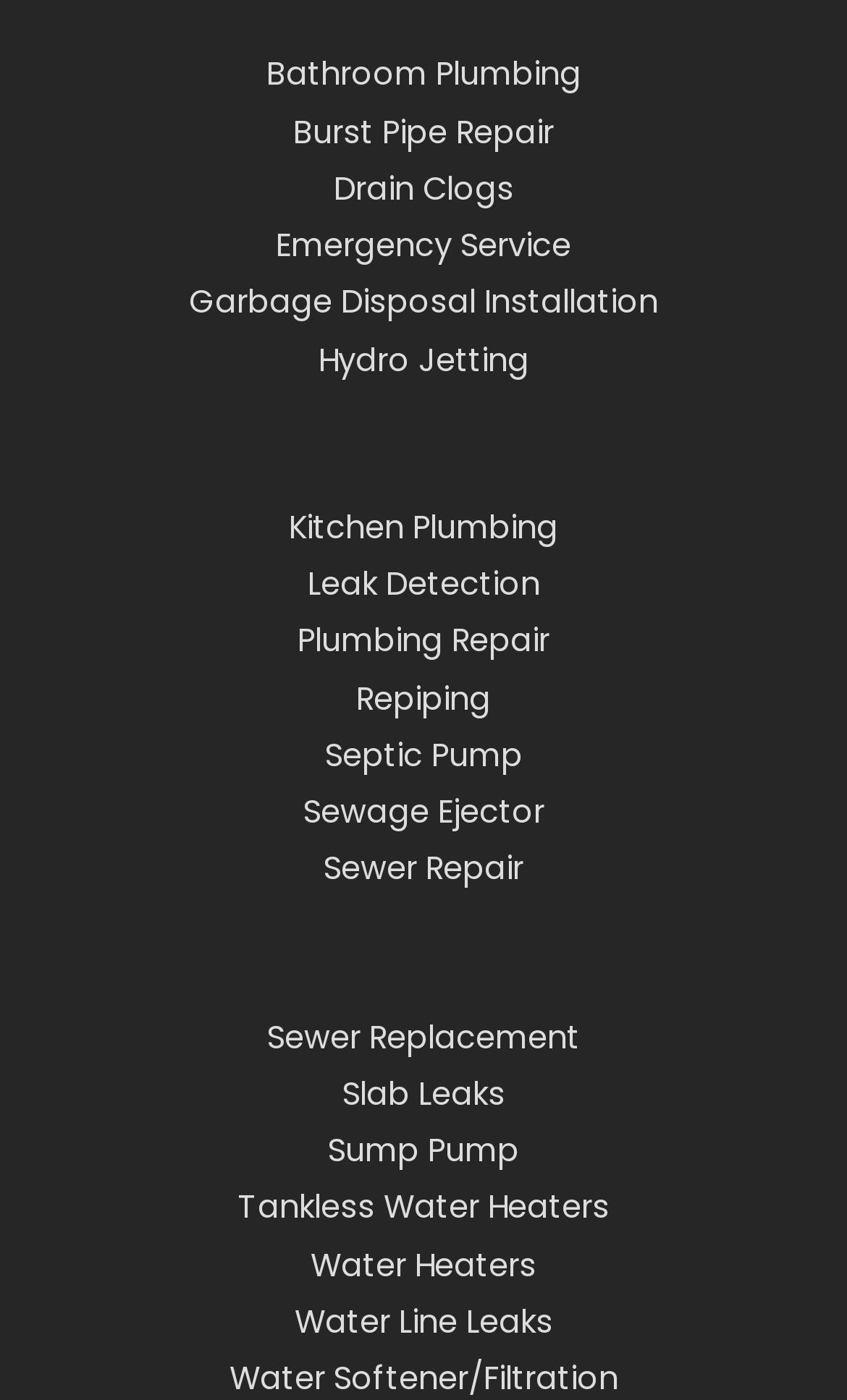Pinpoint the bounding box coordinates of the clickable area needed to execute the instruction: "Explore Sewer Repair". The coordinates should be specified as four float numbers between 0 and 1, i.e., [left, top, right, bottom].

[0.382, 0.605, 0.618, 0.636]